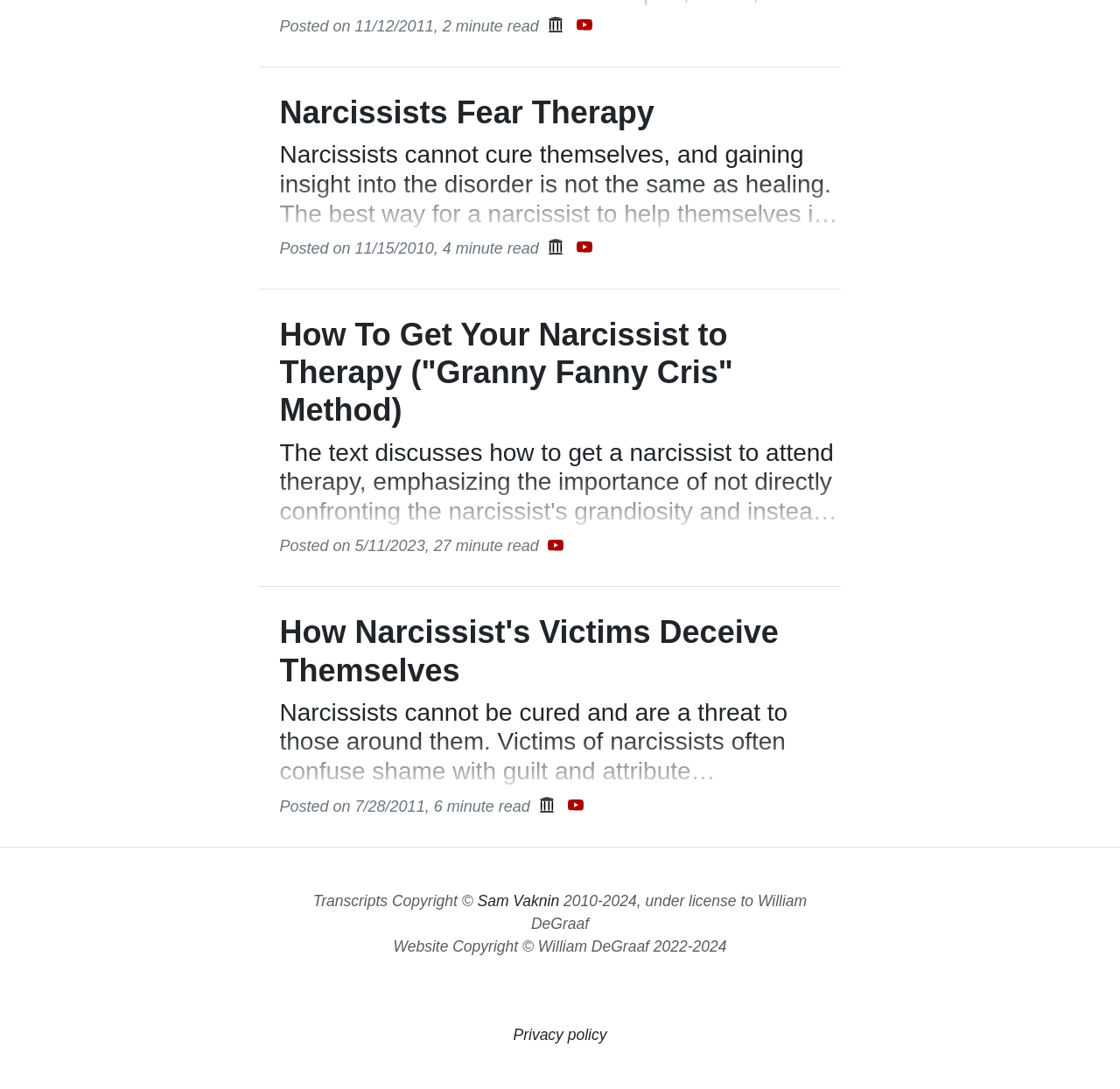Please identify the bounding box coordinates of the clickable area that will fulfill the following instruction: "Watch on Internet Archive". The coordinates should be in the format of four float numbers between 0 and 1, i.e., [left, top, right, bottom].

[0.489, 0.014, 0.503, 0.03]